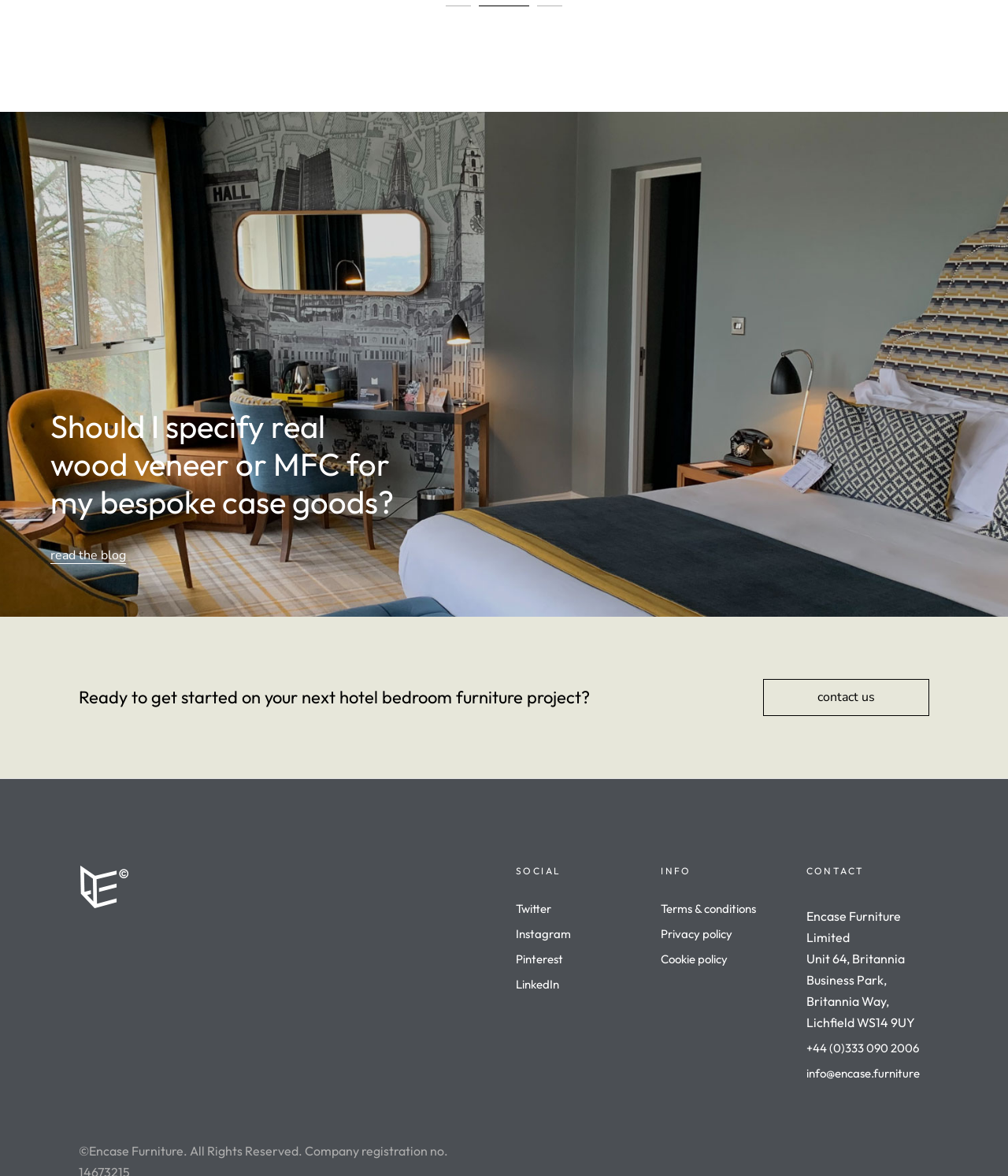Locate the UI element described by info@encase.furniture and provide its bounding box coordinates. Use the format (top-left x, top-left y, bottom-right x, bottom-right y) with all values as floating point numbers between 0 and 1.

[0.8, 0.904, 0.912, 0.922]